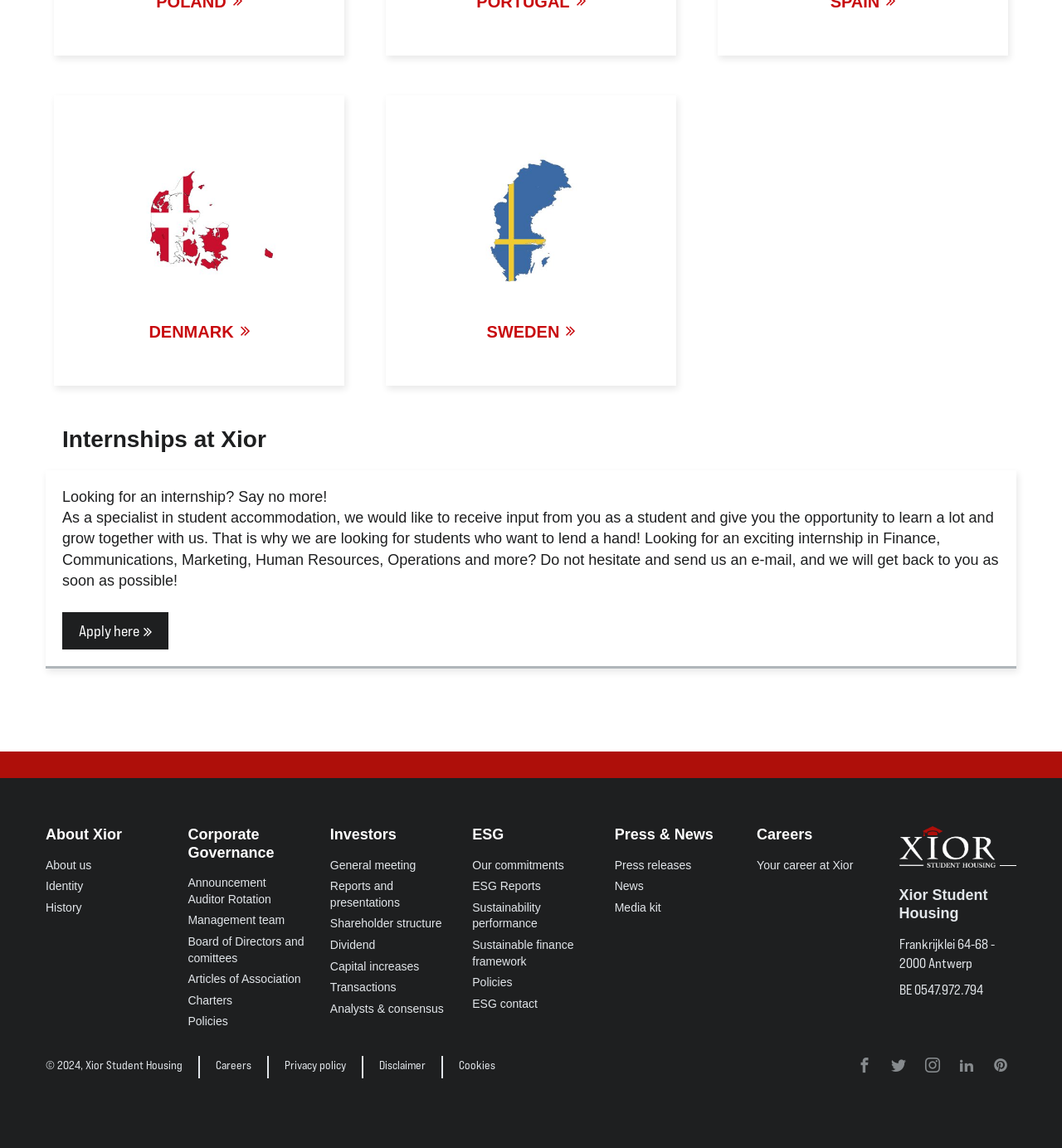Identify the bounding box coordinates of the clickable region to carry out the given instruction: "View Xior's reports and presentations".

[0.311, 0.765, 0.421, 0.794]